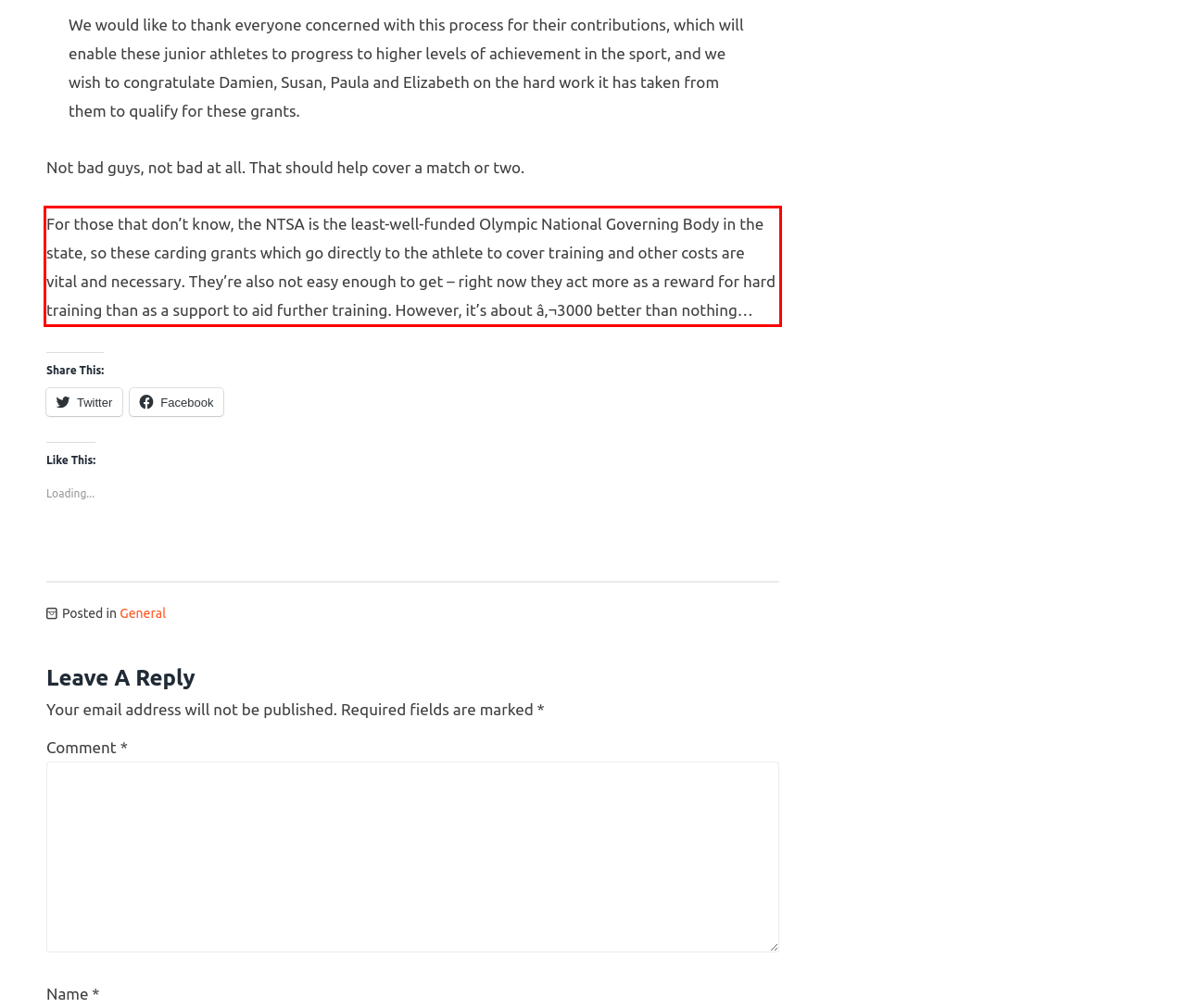Using the provided screenshot of a webpage, recognize the text inside the red rectangle bounding box by performing OCR.

For those that don’t know, the NTSA is the least-well-funded Olympic National Governing Body in the state, so these carding grants which go directly to the athlete to cover training and other costs are vital and necessary. They’re also not easy enough to get – right now they act more as a reward for hard training than as a support to aid further training. However, it’s about â‚¬3000 better than nothing…